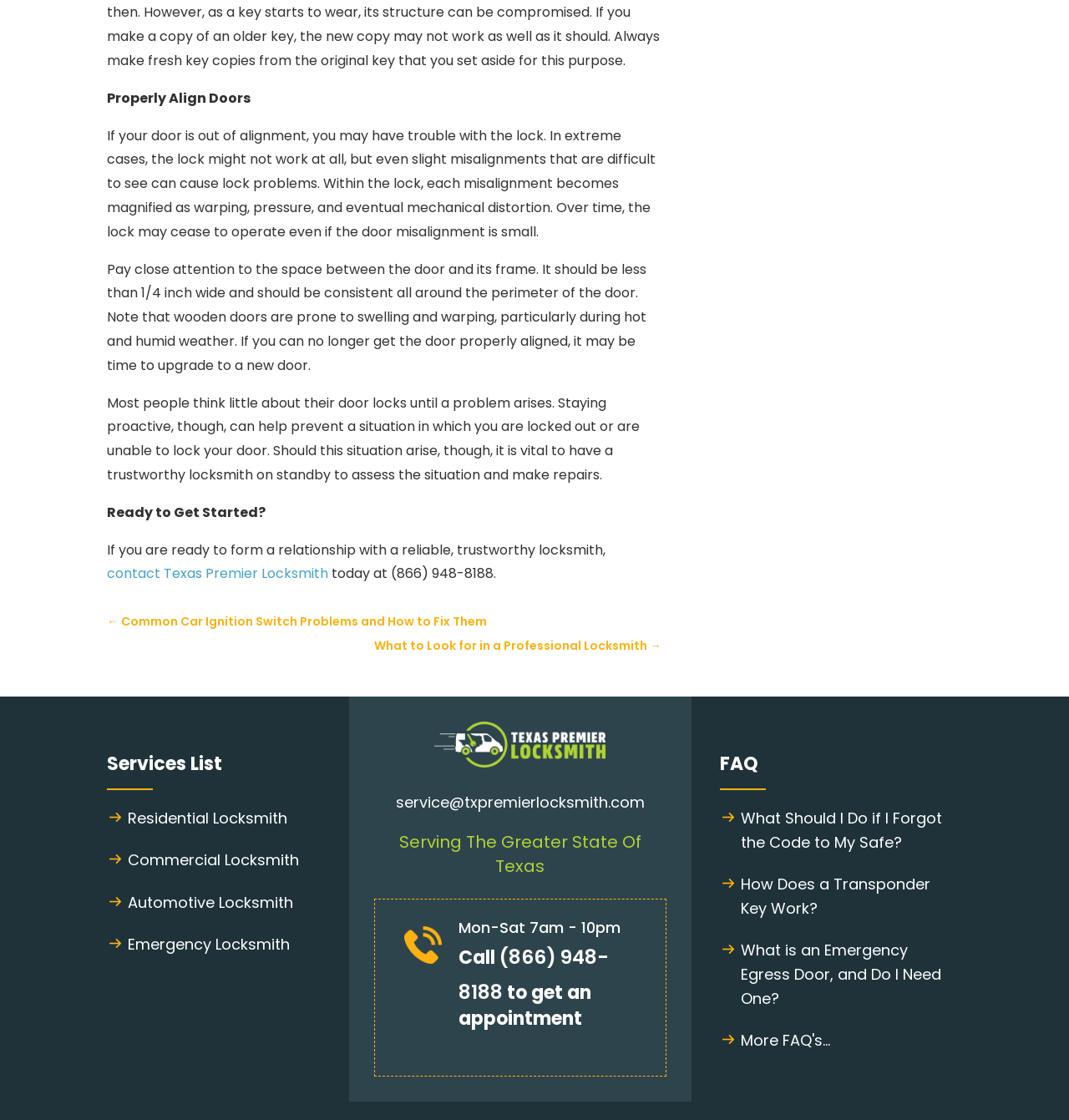What is the phone number to get an appointment?
Could you please answer the question thoroughly and with as much detail as possible?

The phone number to get an appointment is mentioned in the 'Call to get an appointment' section, which is (866) 948-8188.